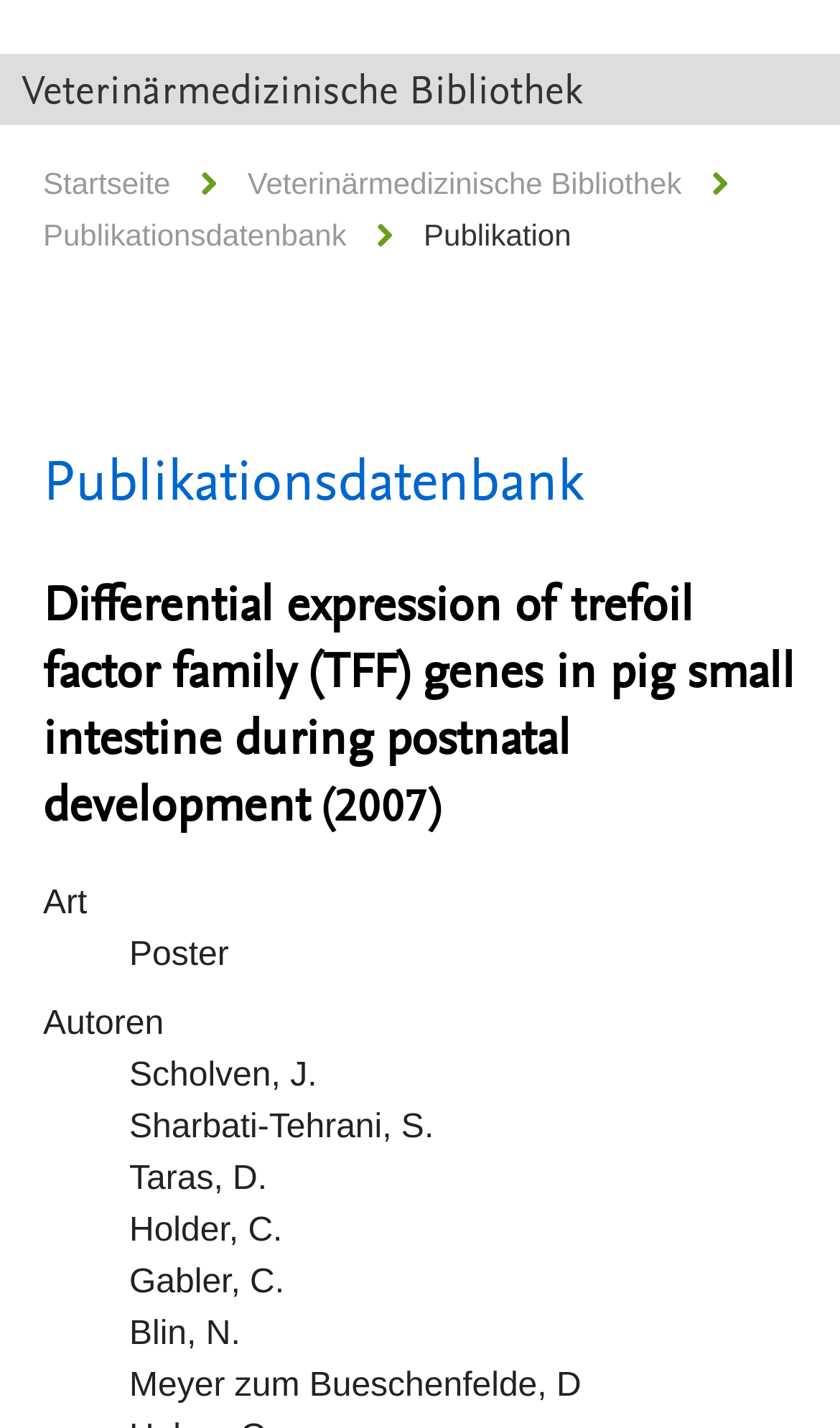Bounding box coordinates are given in the format (top-left x, top-left y, bottom-right x, bottom-right y). All values should be floating point numbers between 0 and 1. Provide the bounding box coordinate for the UI element described as: Veterinärmedizinische Bibliothek

[0.295, 0.116, 0.811, 0.14]